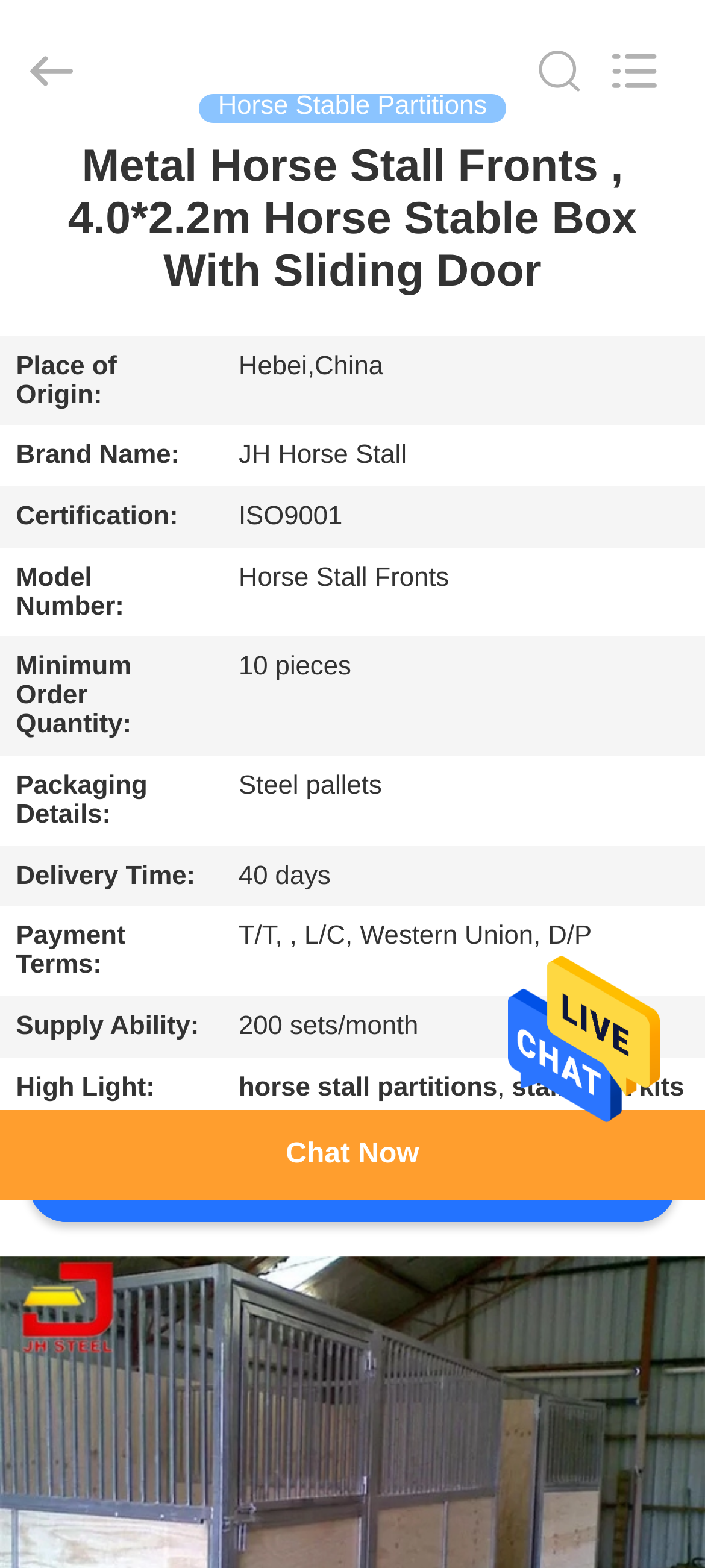For the element described, predict the bounding box coordinates as (top-left x, top-left y, bottom-right x, bottom-right y). All values should be between 0 and 1. Element description: Chat Now

[0.0, 0.604, 0.168, 0.671]